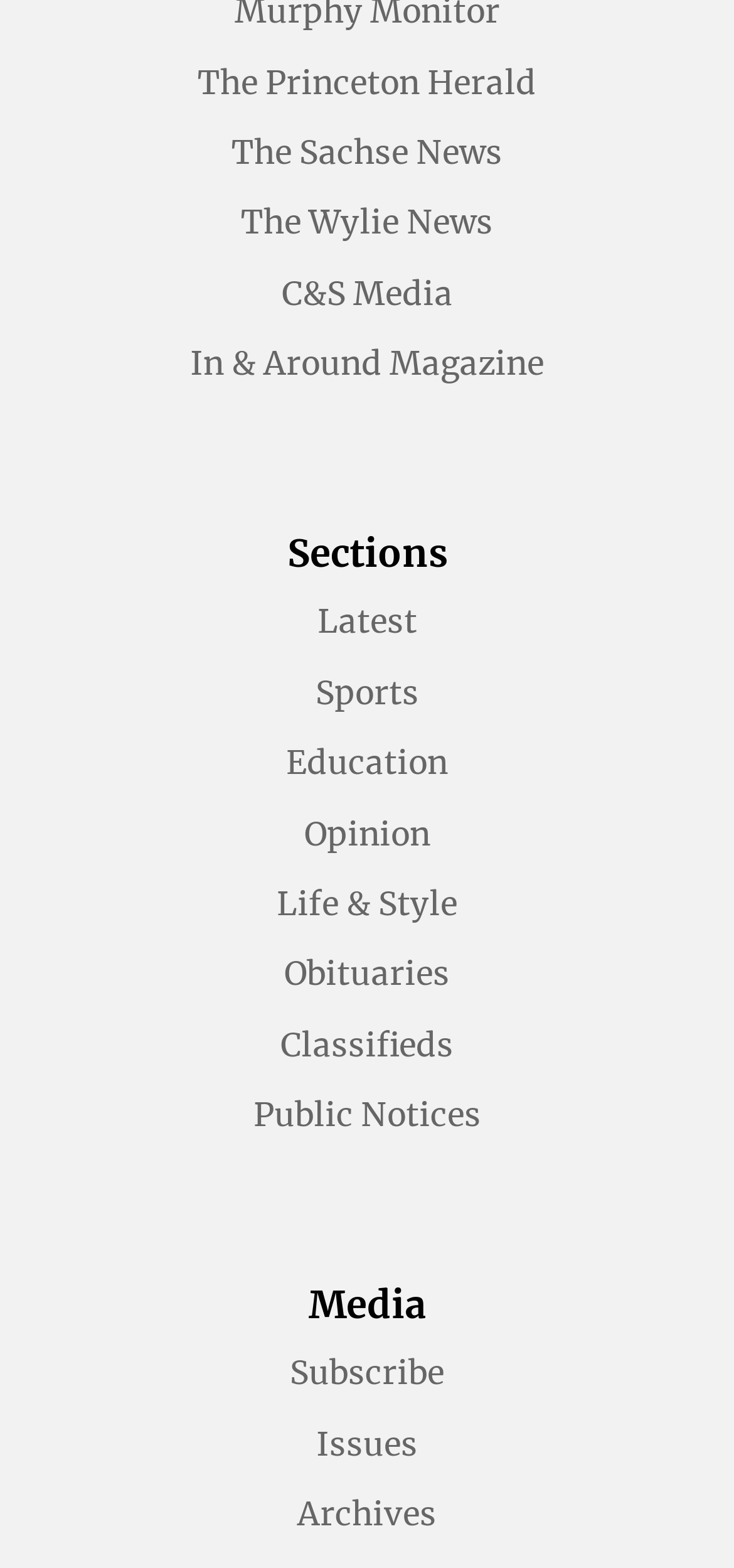Find the bounding box coordinates of the element's region that should be clicked in order to follow the given instruction: "subscribe to the media". The coordinates should consist of four float numbers between 0 and 1, i.e., [left, top, right, bottom].

[0.395, 0.863, 0.605, 0.889]